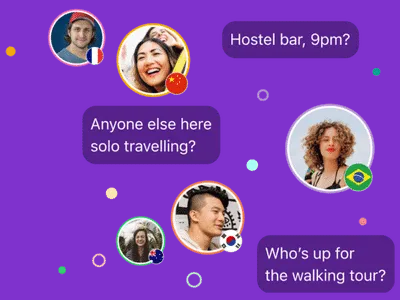What is the shape of the profile pictures?
Please give a well-detailed answer to the question.

According to the caption, the profile pictures of diverse travelers are round in shape, each surrounded by colorful circles, symbolizing a sense of connection and engagement.